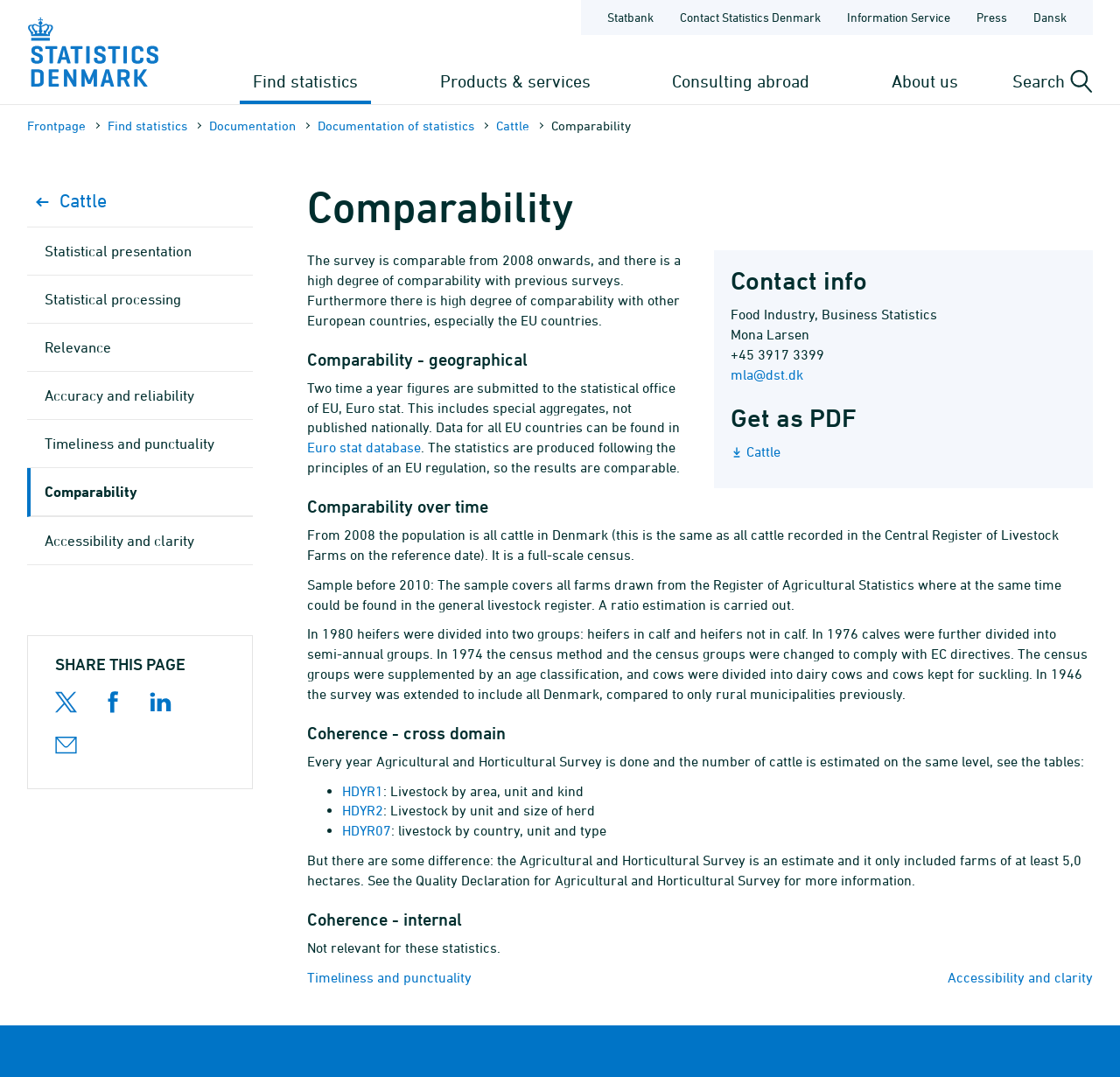Create a detailed narrative describing the layout and content of the webpage.

The webpage is about Statistics Denmark, a central authority for Danish statistics. At the top left corner, there is a Statistics Denmark logo, and next to it, there are several links to different sections of the website, including Statbank, Frontpage, Contact Statistics Denmark, Information Service, Press, and Dansk. Below these links, there are four buttons: Find statistics, Products & services, Consulting abroad, and About us, each with a dropdown menu.

On the main content area, there is a heading "Comparability" followed by a paragraph of text explaining the comparability of the statistics. Below this, there are several sections, including "Contact info", "Get as PDF", and "Comparability - geographical", each with its own heading and text. The "Comparability - geographical" section has a link to the Euro stat database.

Further down, there are sections on "Comparability over time", "Coherence - cross domain", and "Coherence - internal", each with its own heading and text. The "Coherence - cross domain" section has a list of links to related tables, including HDYR1, HDYR2, and HDYR07.

On the right side of the page, there are several links to related topics, including Timeliness and punctuality, Accessibility and clarity, and Cattle. Below these links, there are several social media sharing buttons, including Share on X, Share on Facebook, Share on LinkedIn, and Send link.

Overall, the webpage provides detailed information about the comparability and coherence of statistics in Denmark, with links to related resources and social media sharing options.